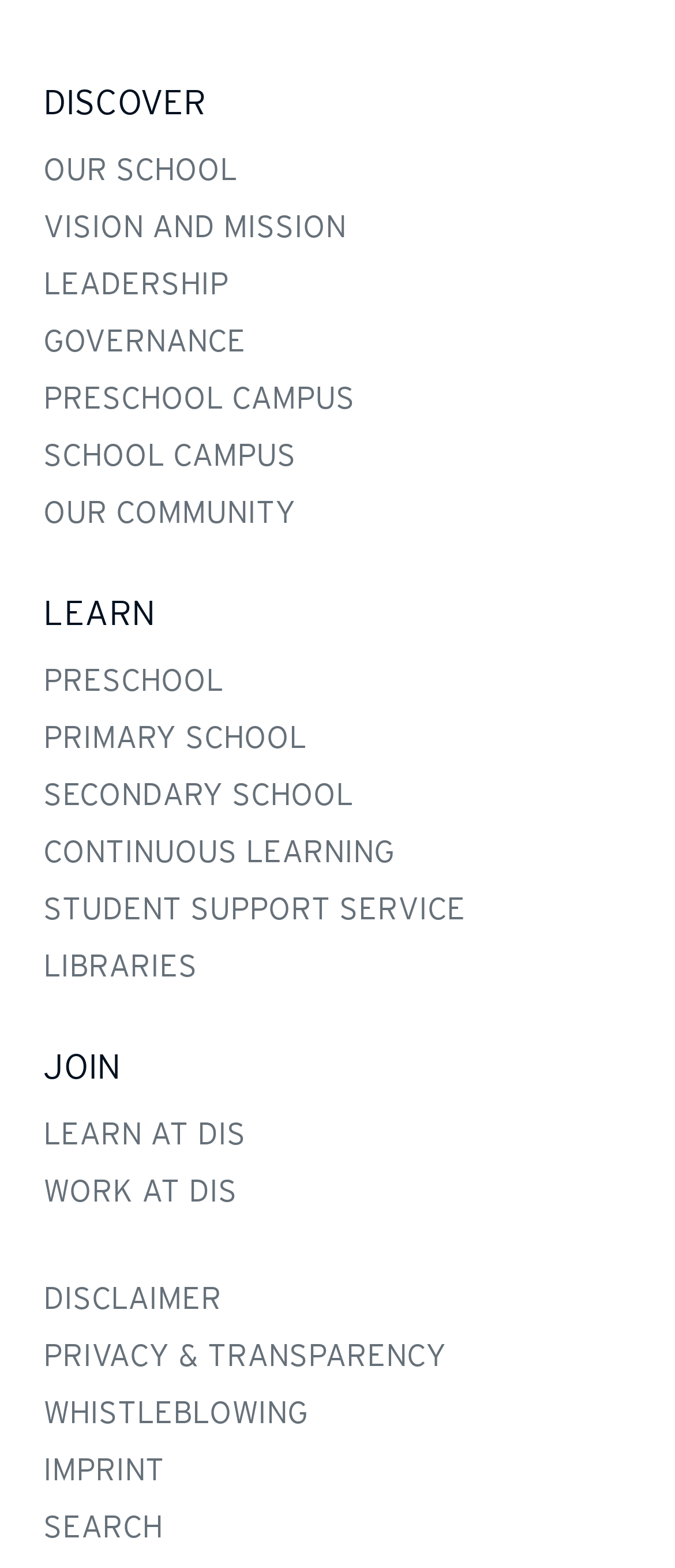What is the first link under 'OUR SCHOOL'?
Respond to the question with a single word or phrase according to the image.

VISION AND MISSION